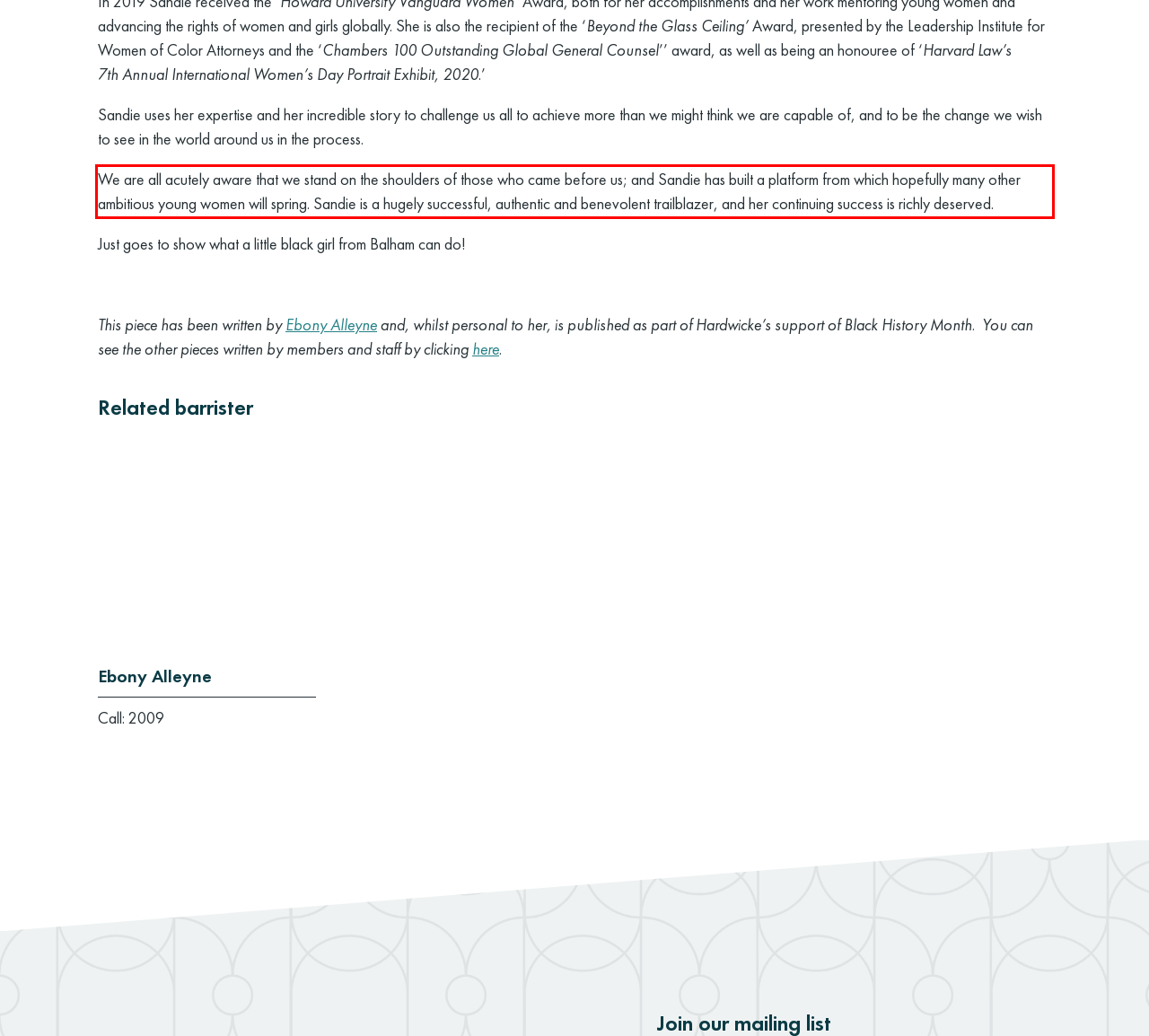Examine the webpage screenshot and use OCR to obtain the text inside the red bounding box.

We are all acutely aware that we stand on the shoulders of those who came before us; and Sandie has built a platform from which hopefully many other ambitious young women will spring. Sandie is a hugely successful, authentic and benevolent trailblazer, and her continuing success is richly deserved.